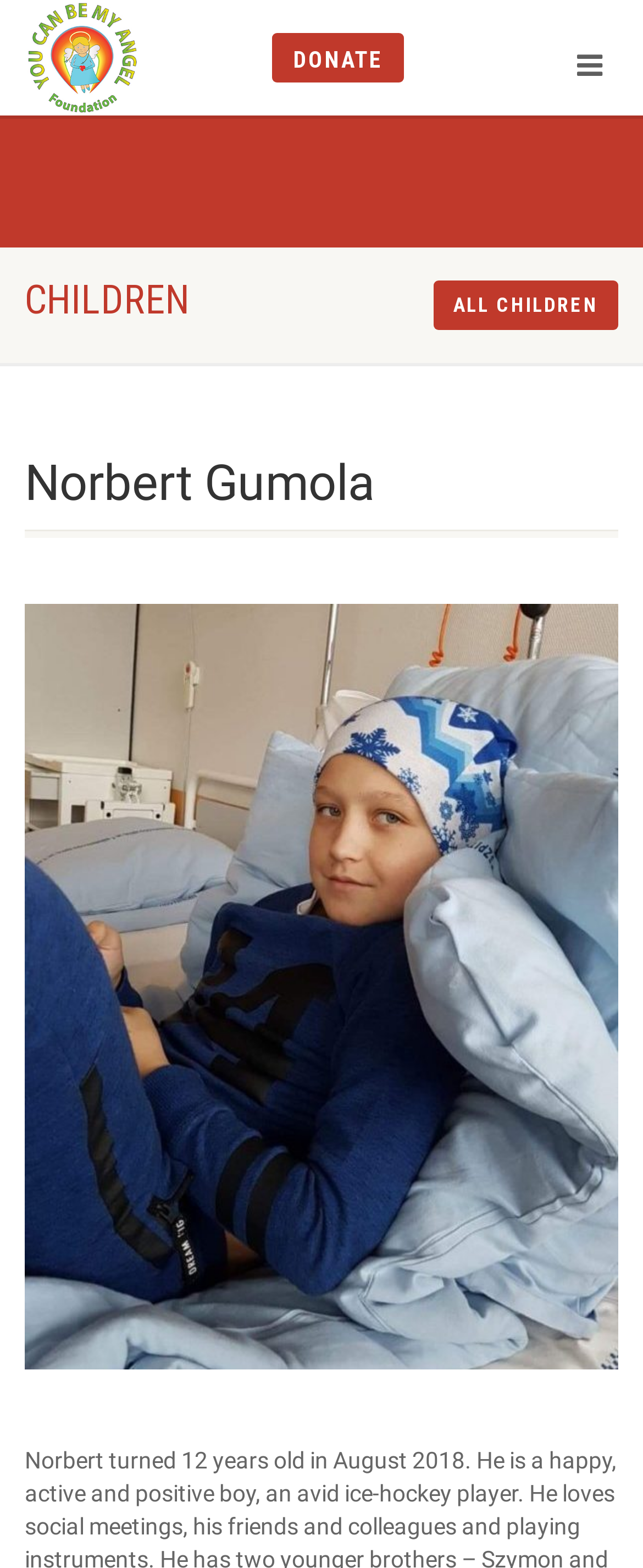What is the category of children featured on the webpage?
Relying on the image, give a concise answer in one word or a brief phrase.

ALL CHILDREN